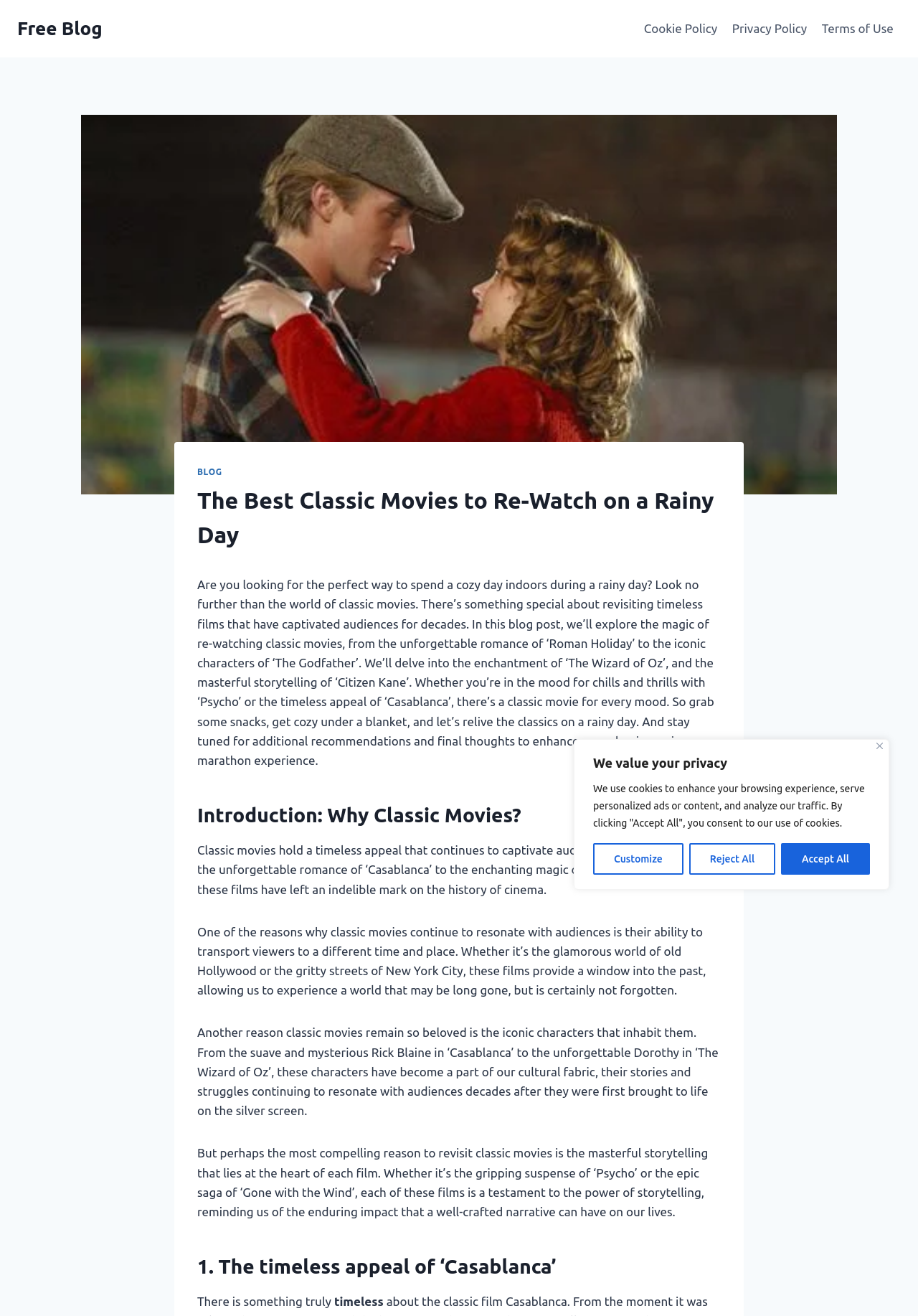Provide the bounding box coordinates in the format (top-left x, top-left y, bottom-right x, bottom-right y). All values are floating point numbers between 0 and 1. Determine the bounding box coordinate of the UI element described as: Facility

None